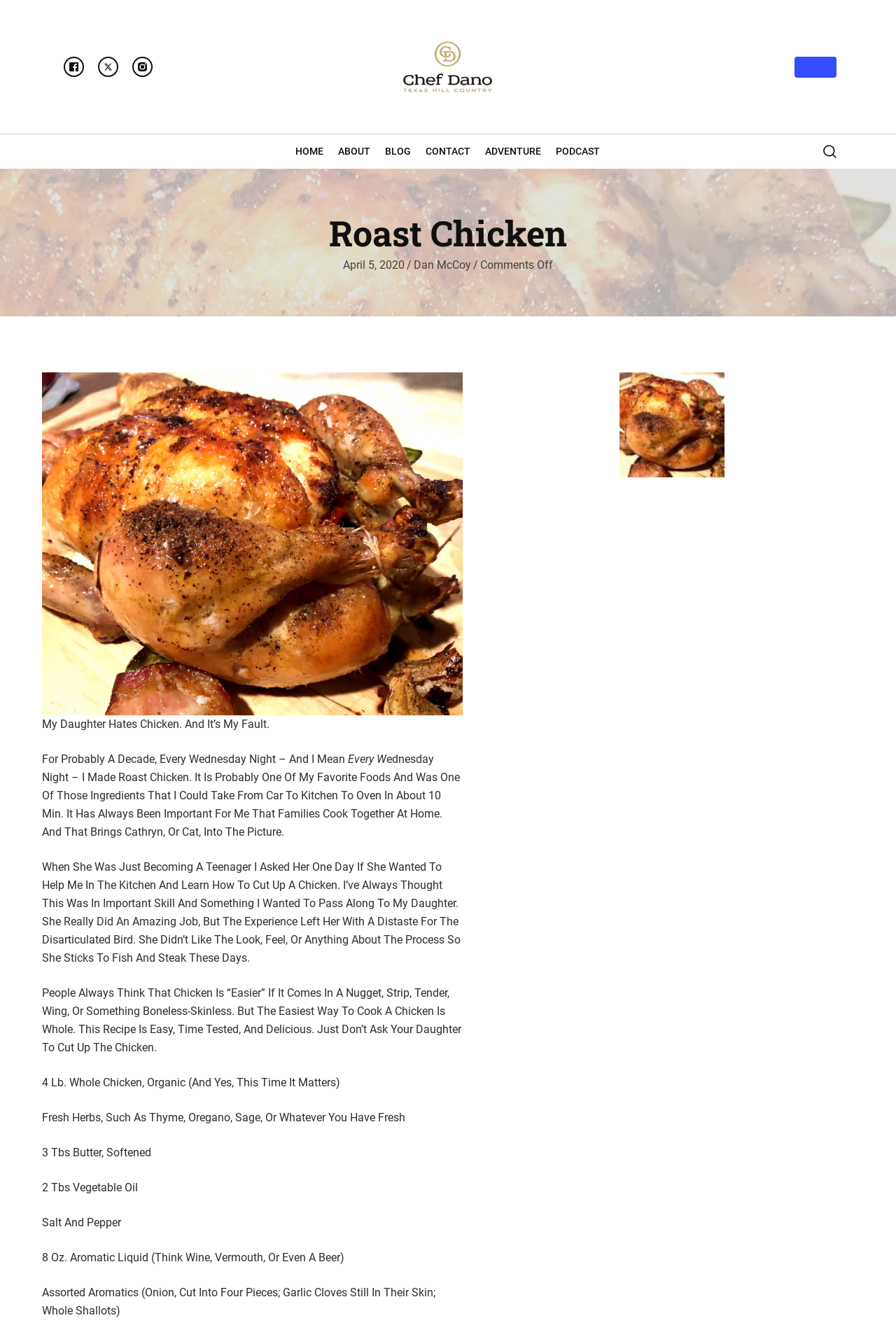Using the given element description, provide the bounding box coordinates (top-left x, top-left y, bottom-right x, bottom-right y) for the corresponding UI element in the screenshot: Contact

[0.475, 0.109, 0.525, 0.119]